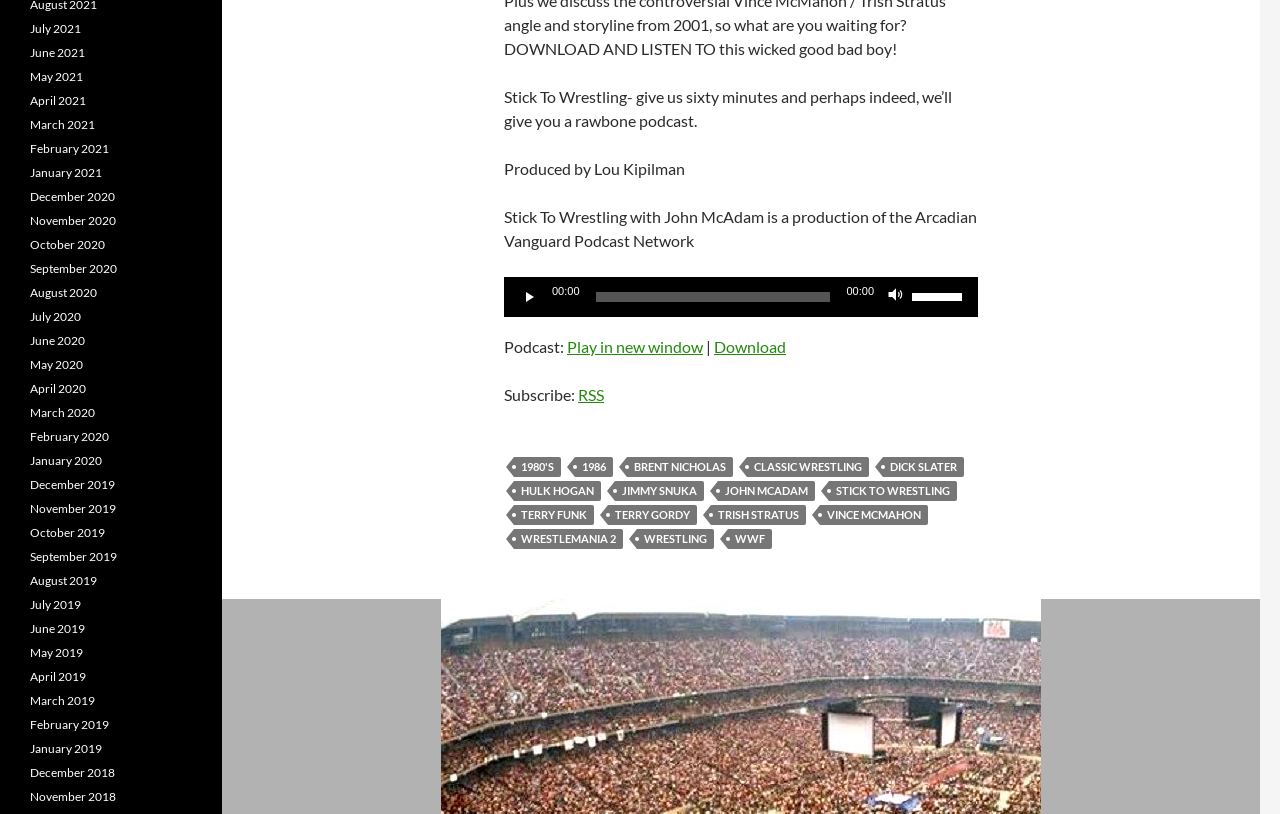Identify the bounding box of the HTML element described as: "WWF".

[0.569, 0.65, 0.603, 0.674]